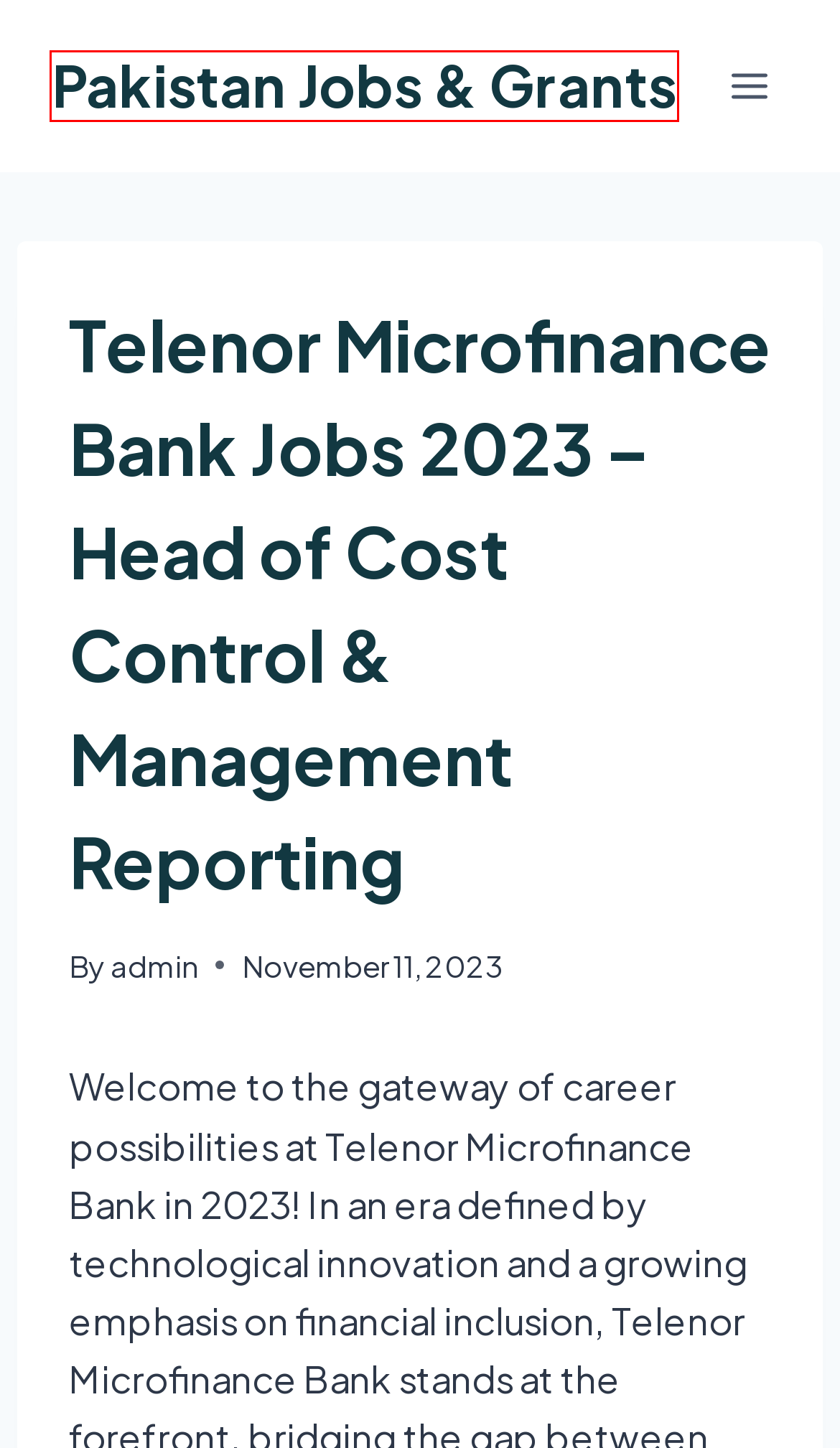With the provided screenshot showing a webpage and a red bounding box, determine which webpage description best fits the new page that appears after clicking the element inside the red box. Here are the options:
A. Exciting Internship Opportunity at Sapphire Fibres Limited - Join as an HR Intern
B. Join Our Team as a Brand Specialist: Unleash Your Creative Potential
C. The Bank of Punjab - BOP Women Inclusion Program 2023
D. Samba Bank Limited Jobs December 2023
E. Pakistan Jobs & Grants - Pakistan Jobs & Grants
F. Exciting Opportunities at a Leading Commercial Bank in Karachi
G. Join HBL as a Prestige Service Executive - Elevate Your Career
H. Elevate Your Career with Dubai Islamic Bank As Head, Credit Administration

E